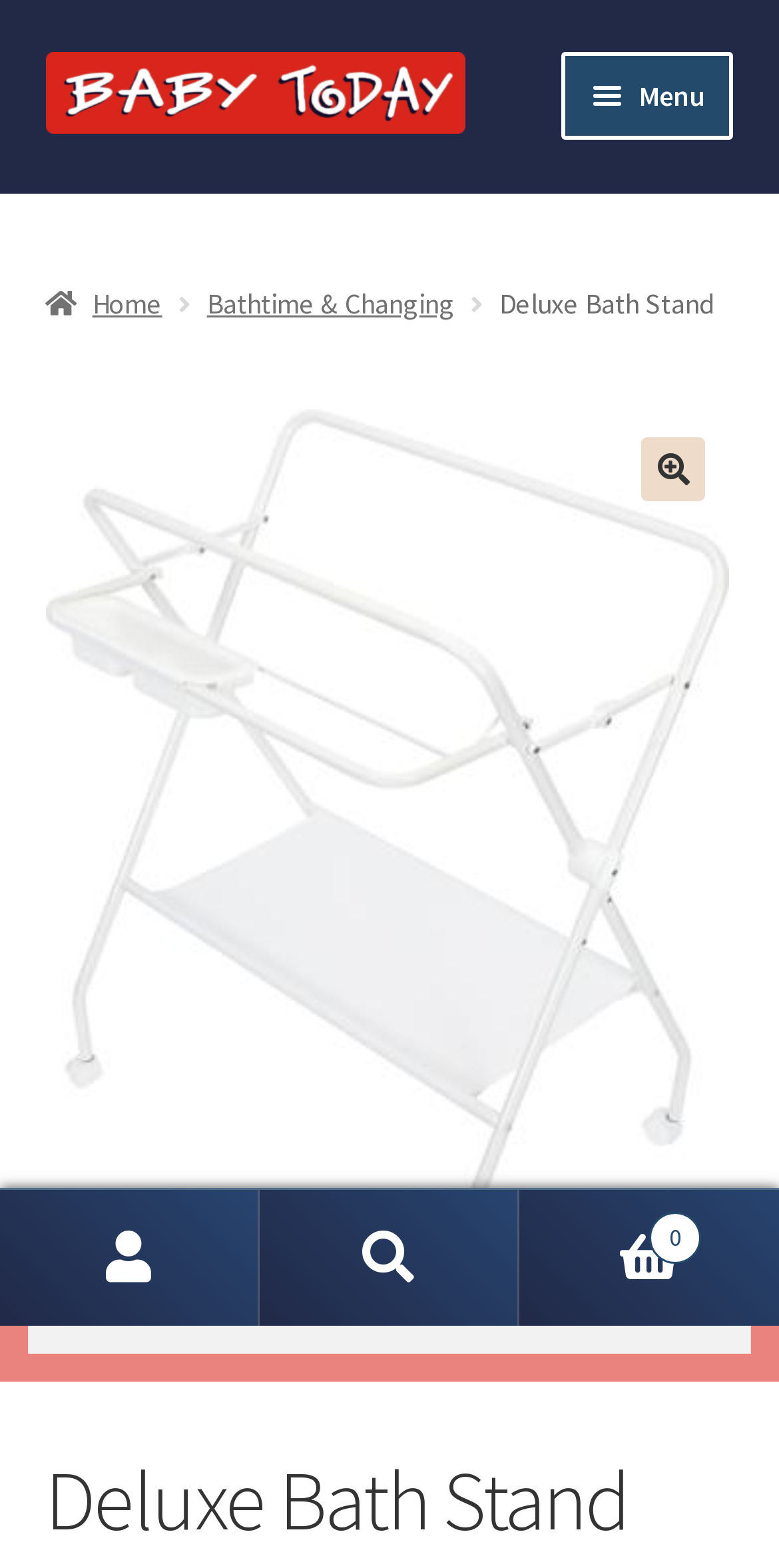Can you specify the bounding box coordinates of the area that needs to be clicked to fulfill the following instruction: "Search for products"?

[0.036, 0.805, 0.964, 0.863]